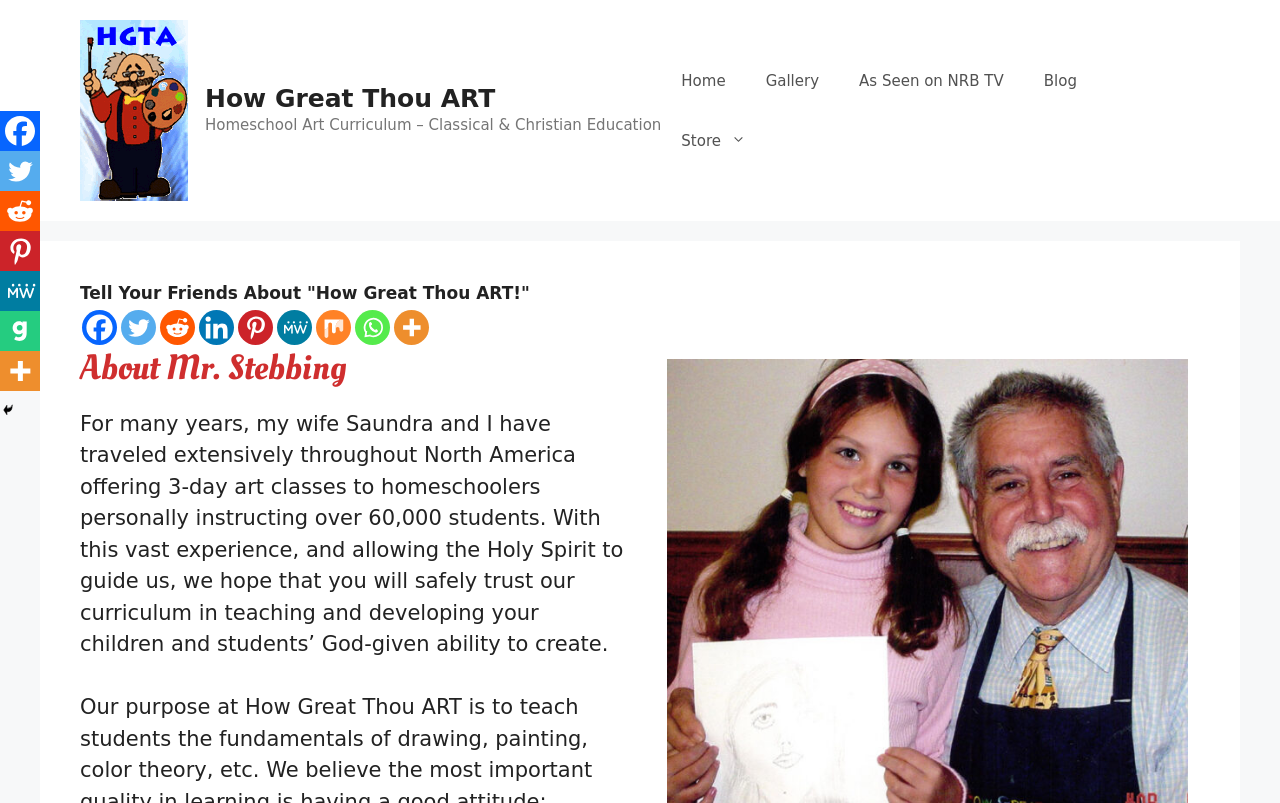Please use the details from the image to answer the following question comprehensively:
What is the profession of Mr. Stebbing?

According to the webpage, Mr. Stebbing is an art instructor who has personally instructed over 60,000 students in homeschool art classes, as mentioned in the 'About Mr. Stebbing' section.